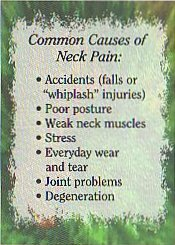How many causes of neck pain are listed?
Could you answer the question in a detailed manner, providing as much information as possible?

The list enumerates 7 causes of neck pain, including accidents, poor posture, weak neck muscles, stress, everyday wear and tear, joint problems, and degeneration.